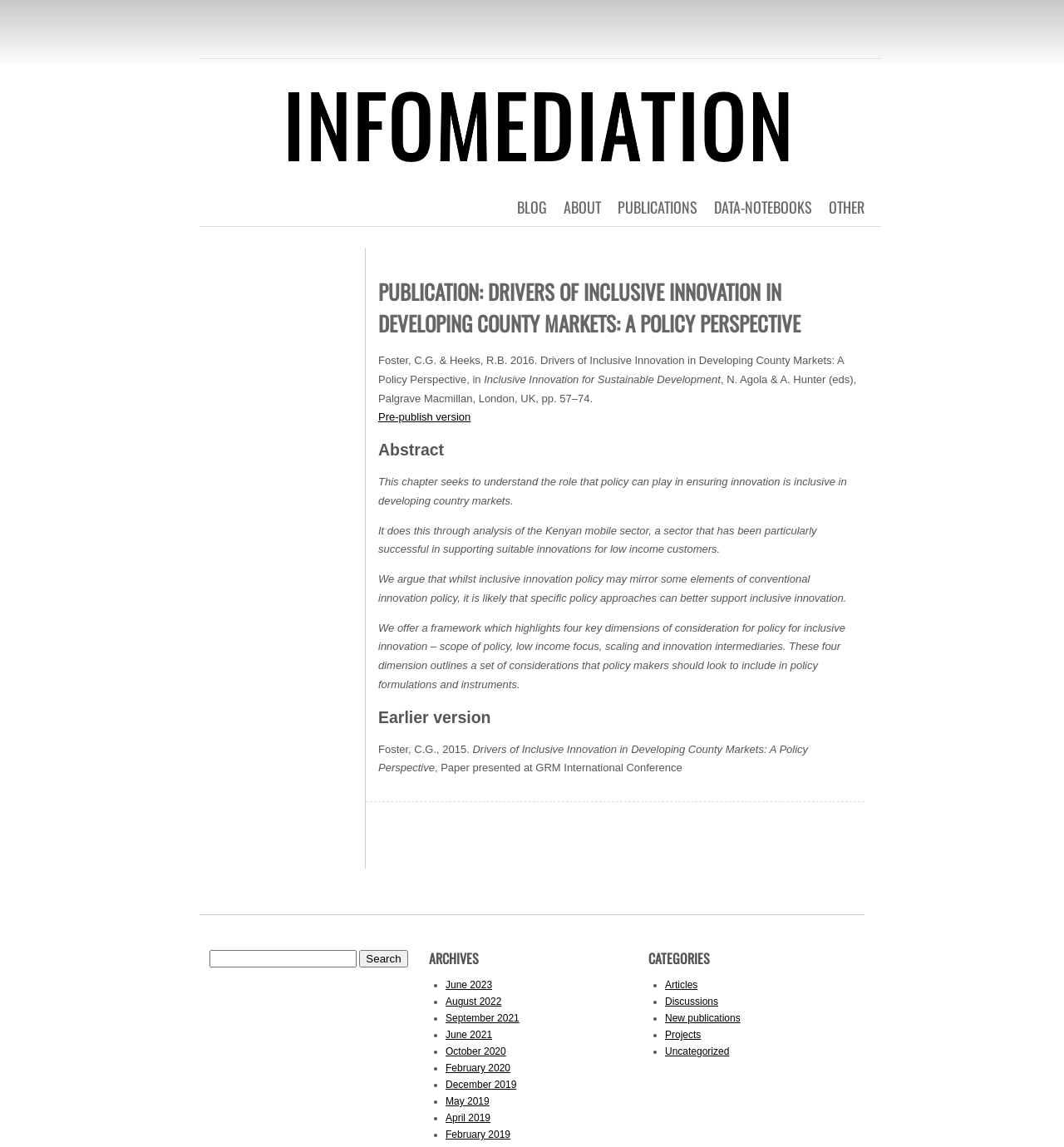What is the name of the book in which this publication is featured?
Answer briefly with a single word or phrase based on the image.

Inclusive Innovation for Sustainable Development